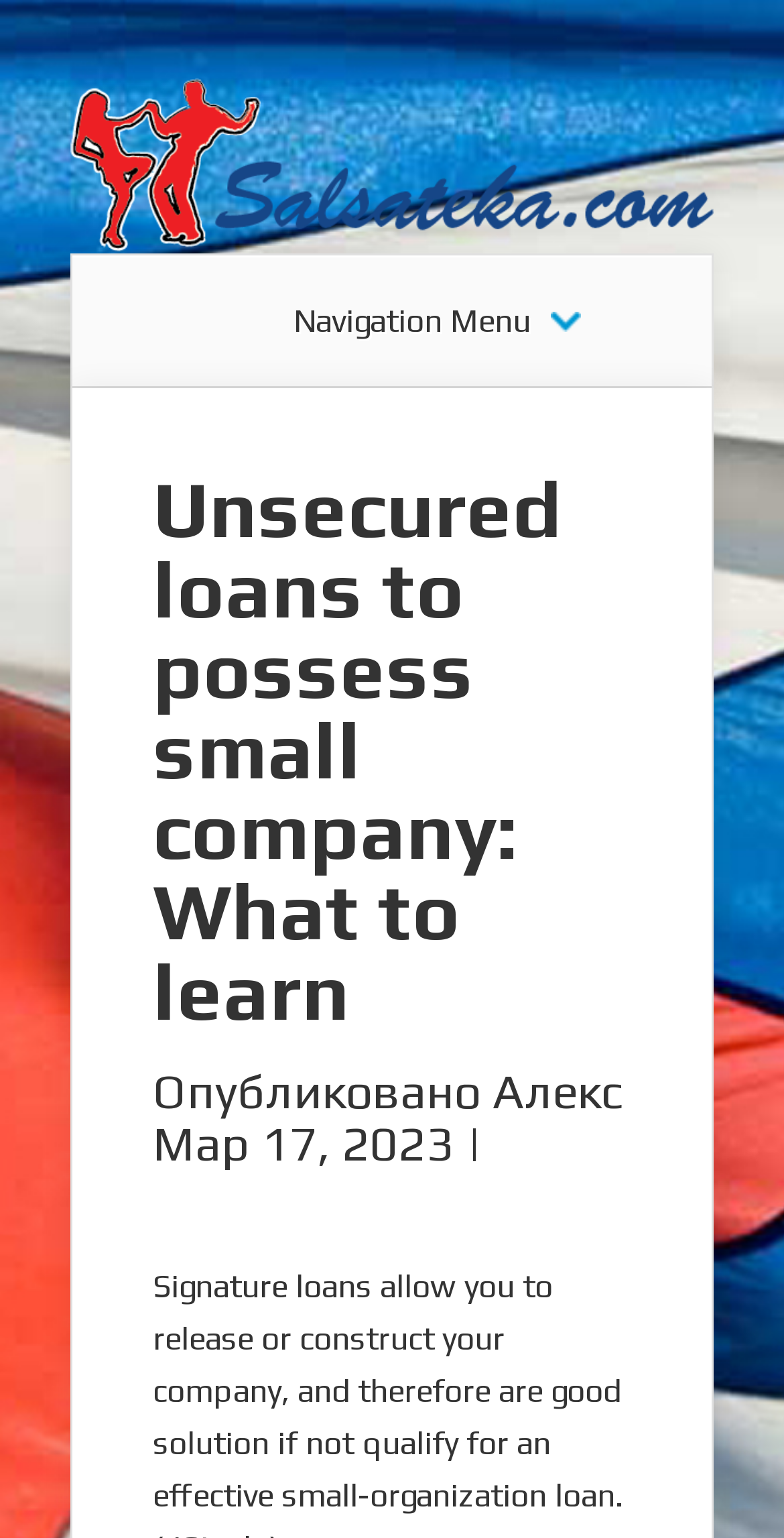Please study the image and answer the question comprehensively:
What is the logo of the website?

The logo of the website is an image located at the top left corner of the webpage, with a bounding box coordinate of [0.09, 0.051, 0.91, 0.165]. The image is accompanied by a link with the text 'Salsateka — сальса в Одессе, Украине и мире.'.